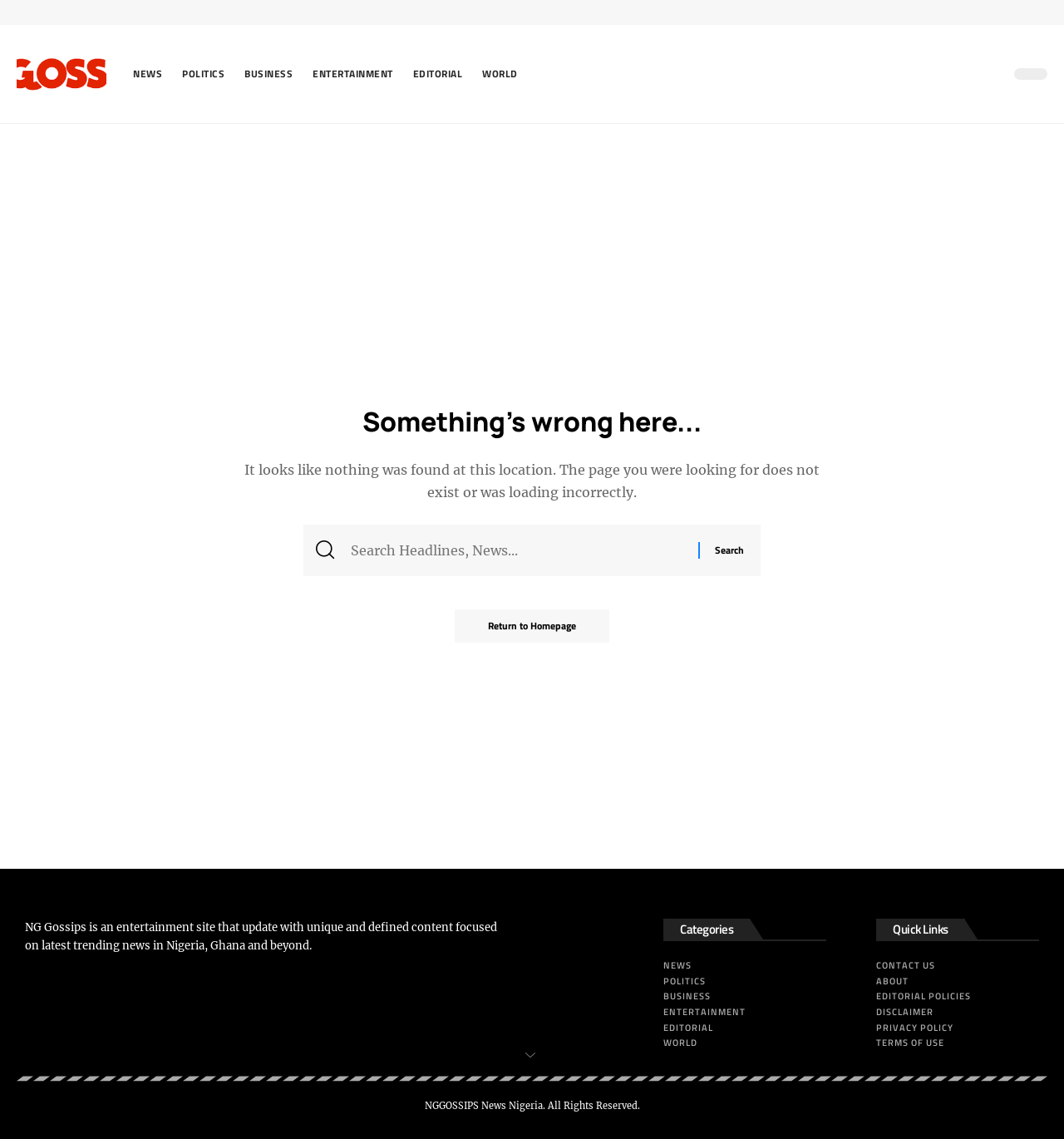What categories are available on the website?
From the details in the image, answer the question comprehensively.

I found a navigation element with ID 259, which has several link elements with IDs 331-336. These links have texts 'NEWS', 'POLITICS', 'BUSINESS', 'ENTERTAINMENT', 'EDITORIAL', and 'WORLD'. This suggests that these are the categories available on the website.